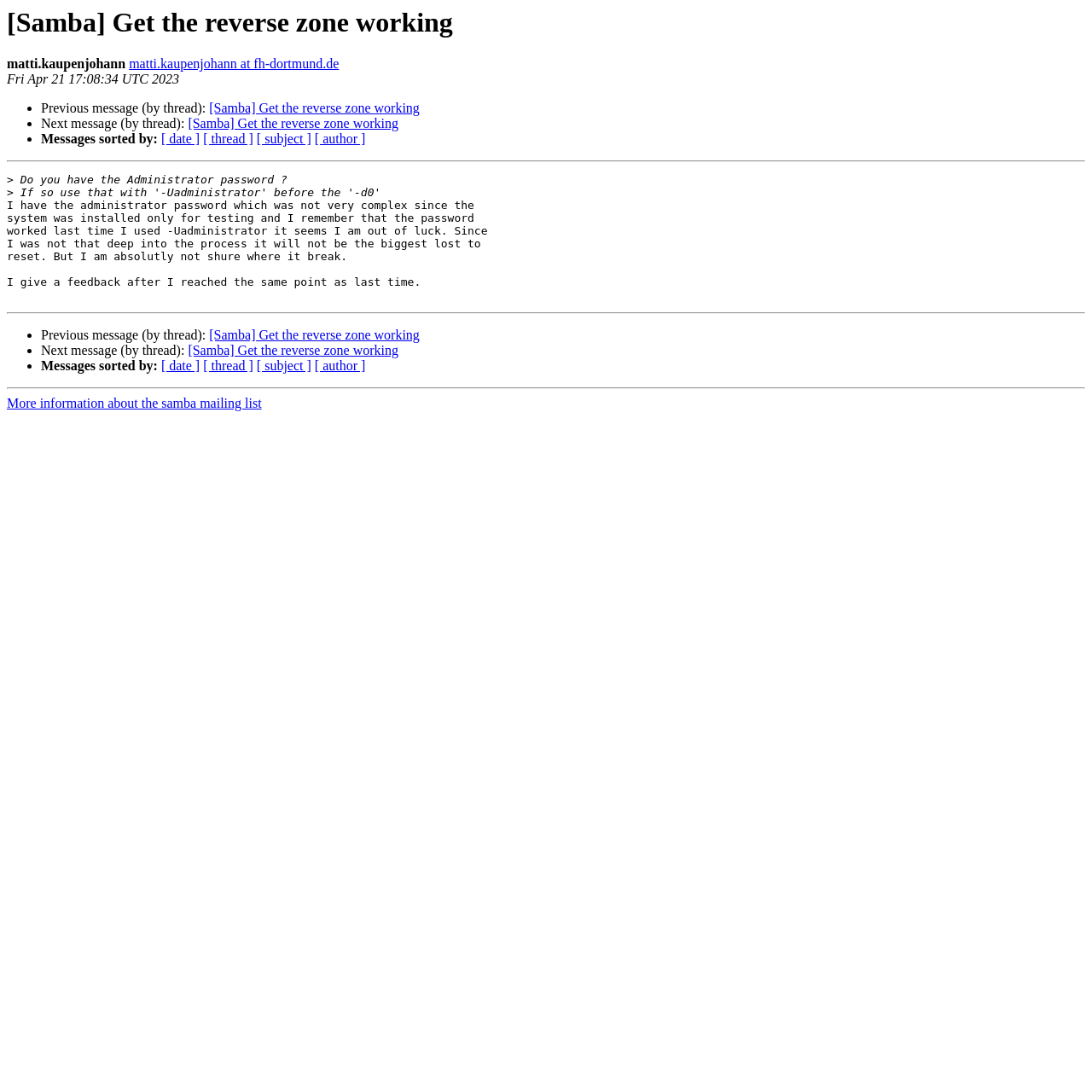Identify and generate the primary title of the webpage.

[Samba] Get the reverse zone working